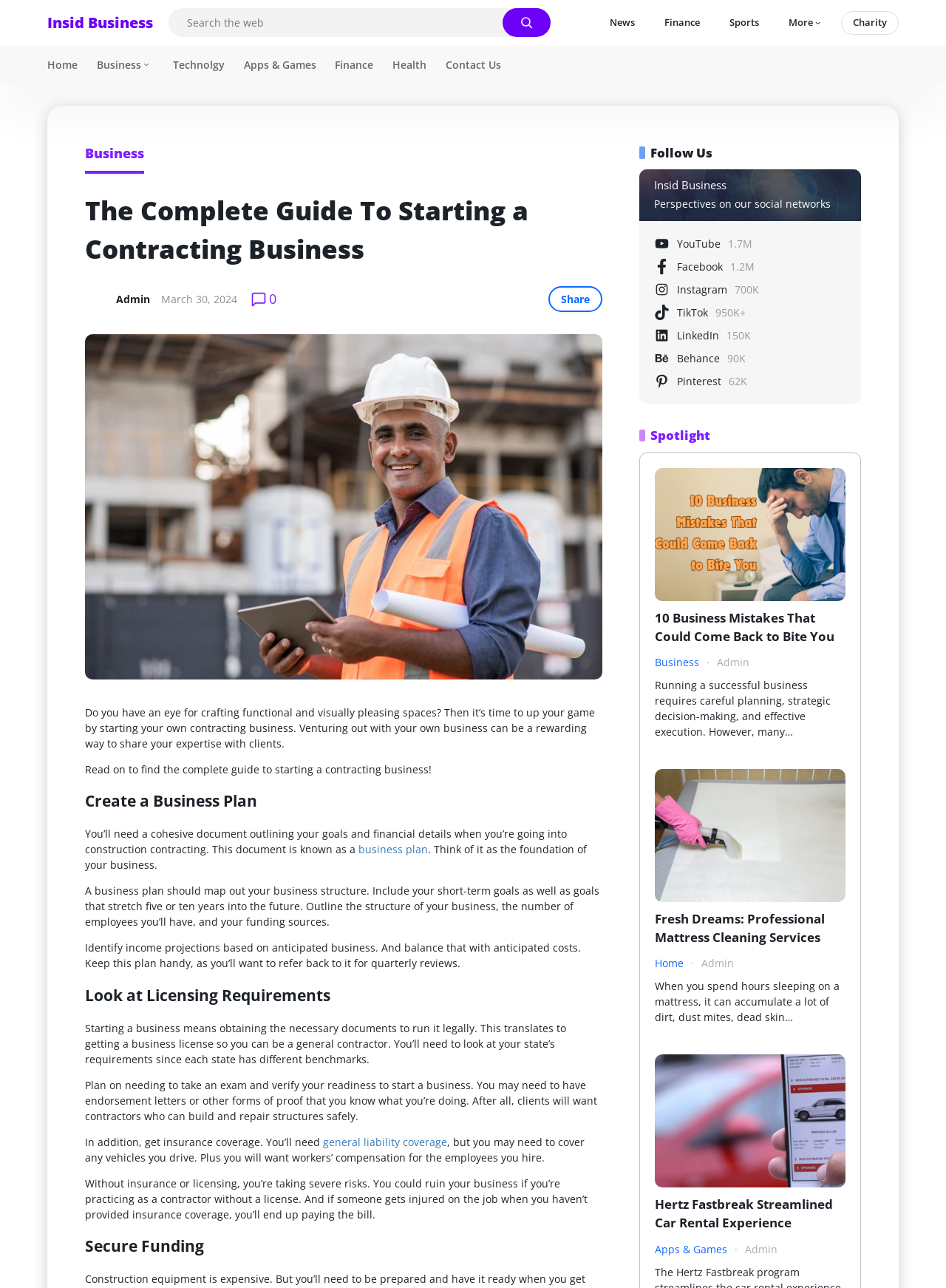Provide a one-word or one-phrase answer to the question:
What is the purpose of a business plan?

To outline goals and financial details